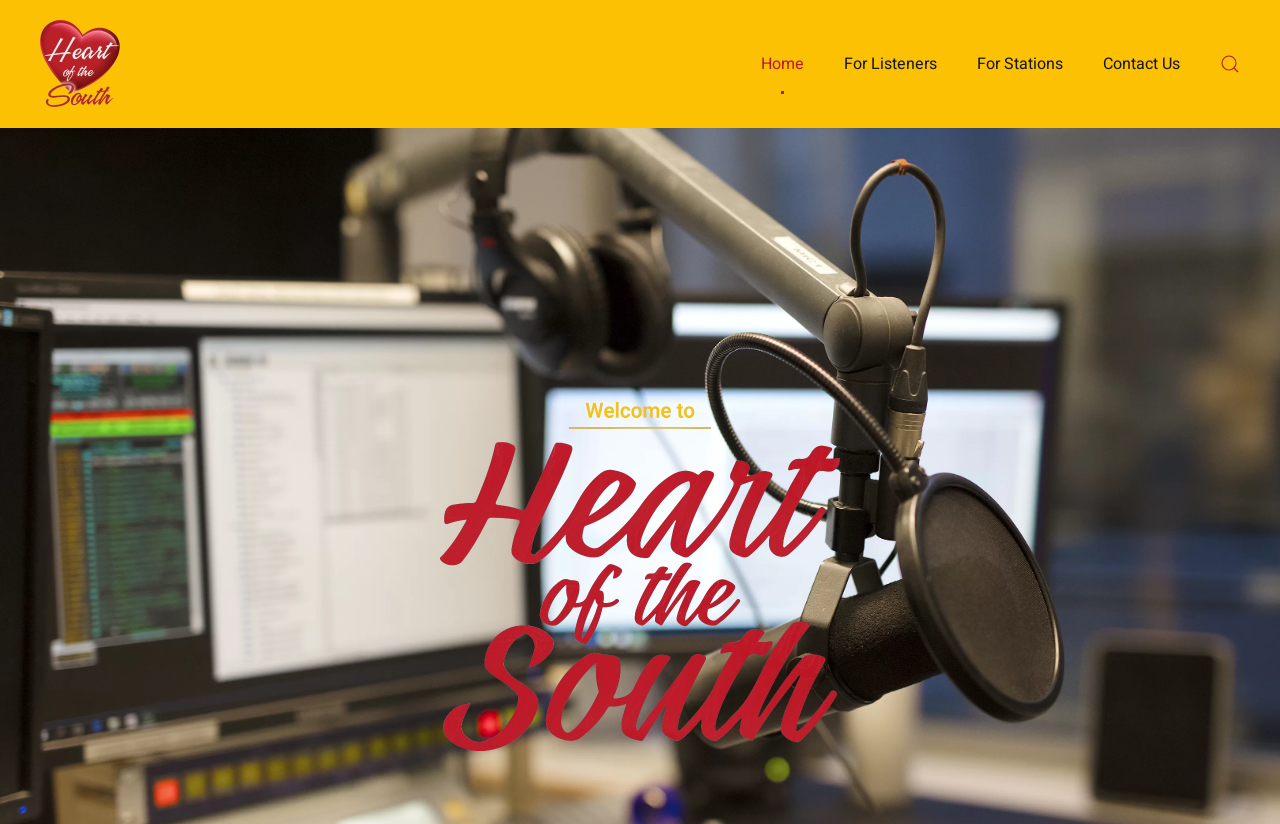Answer in one word or a short phrase: 
What is the first link on the webpage?

Skip to main content